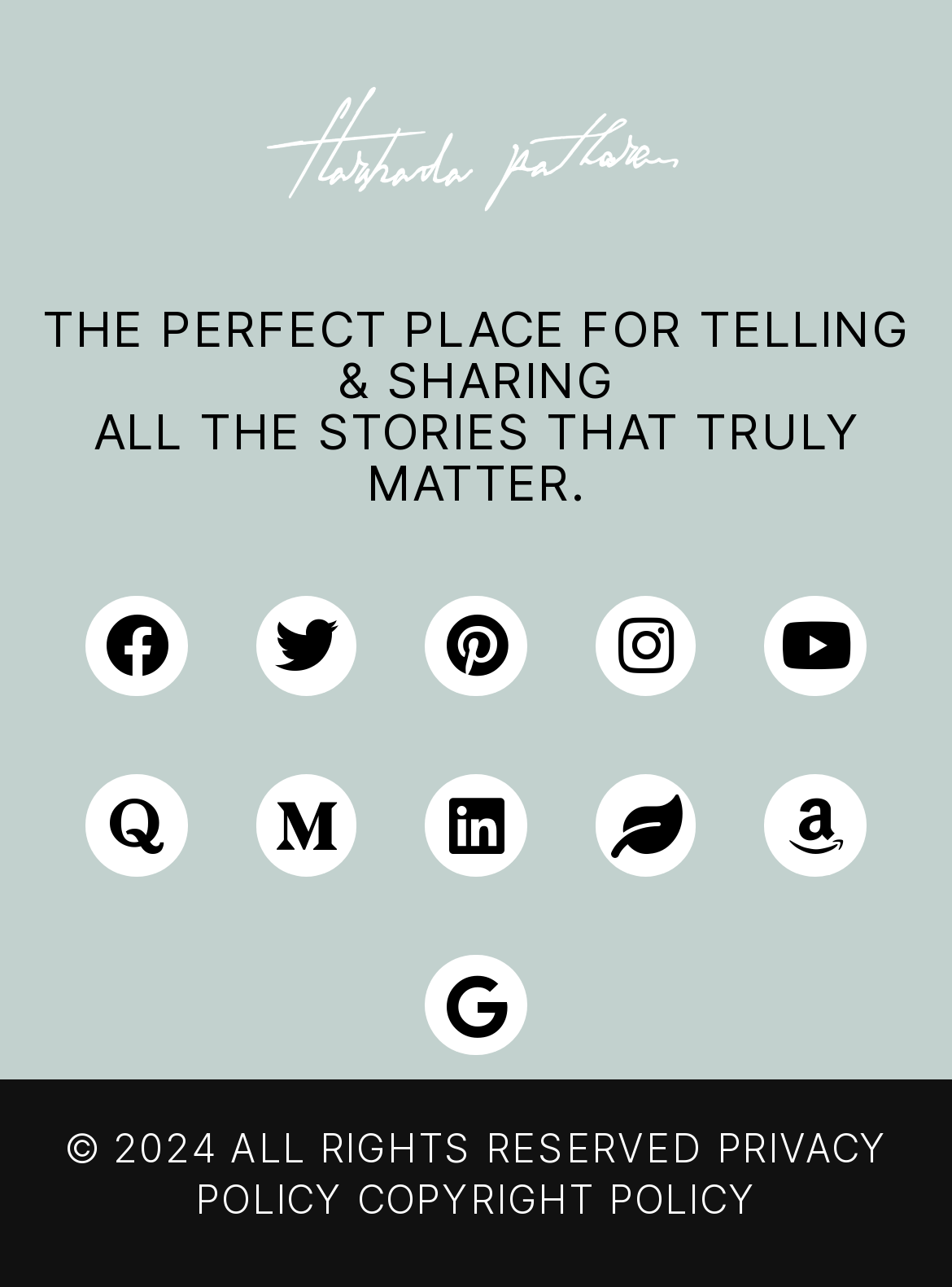Please respond to the question with a concise word or phrase:
What are the two policy links at the bottom?

Privacy Policy and Copyright Policy